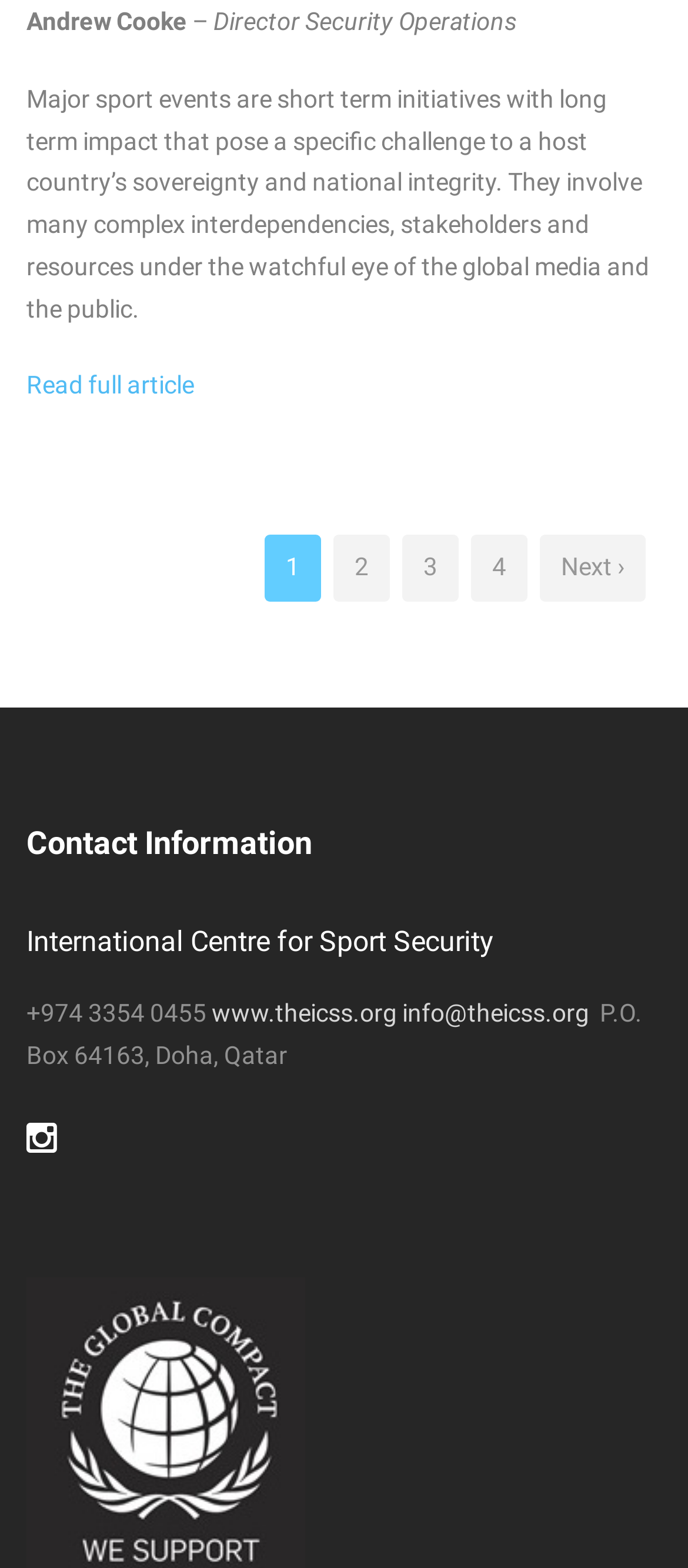Please provide a comprehensive response to the question based on the details in the image: What is the phone number of the International Centre for Sport Security?

The phone number can be found in the 'Contact Information' section, where it is listed as '+974 3354 0455'.